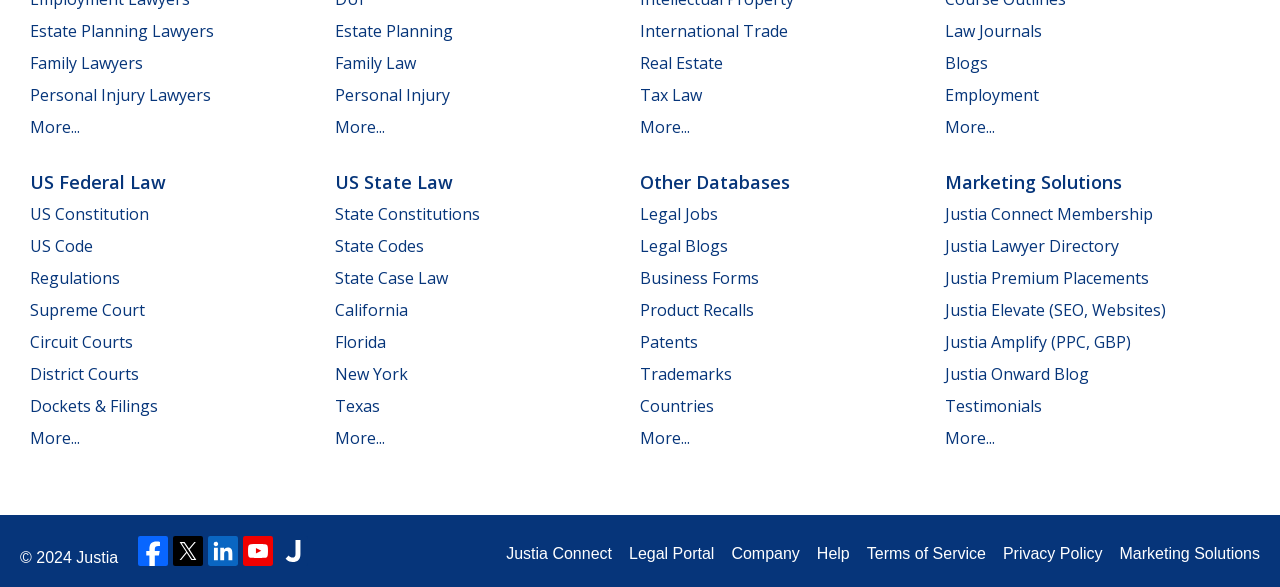Locate the bounding box coordinates of the area you need to click to fulfill this instruction: 'Explore International Trade'. The coordinates must be in the form of four float numbers ranging from 0 to 1: [left, top, right, bottom].

[0.5, 0.035, 0.616, 0.072]